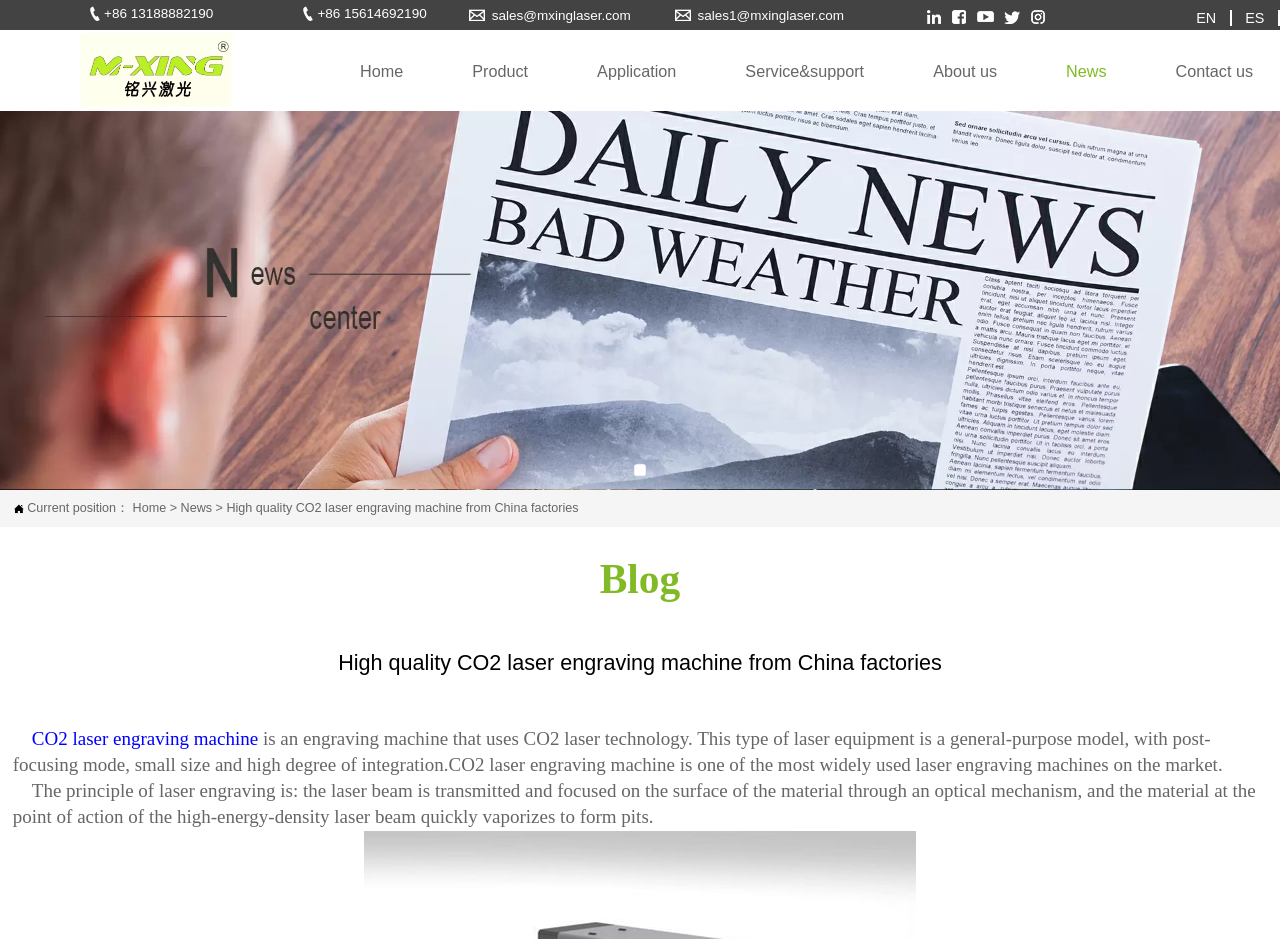Indicate the bounding box coordinates of the element that needs to be clicked to satisfy the following instruction: "View the news page". The coordinates should be four float numbers between 0 and 1, i.e., [left, top, right, bottom].

[0.833, 0.052, 0.865, 0.099]